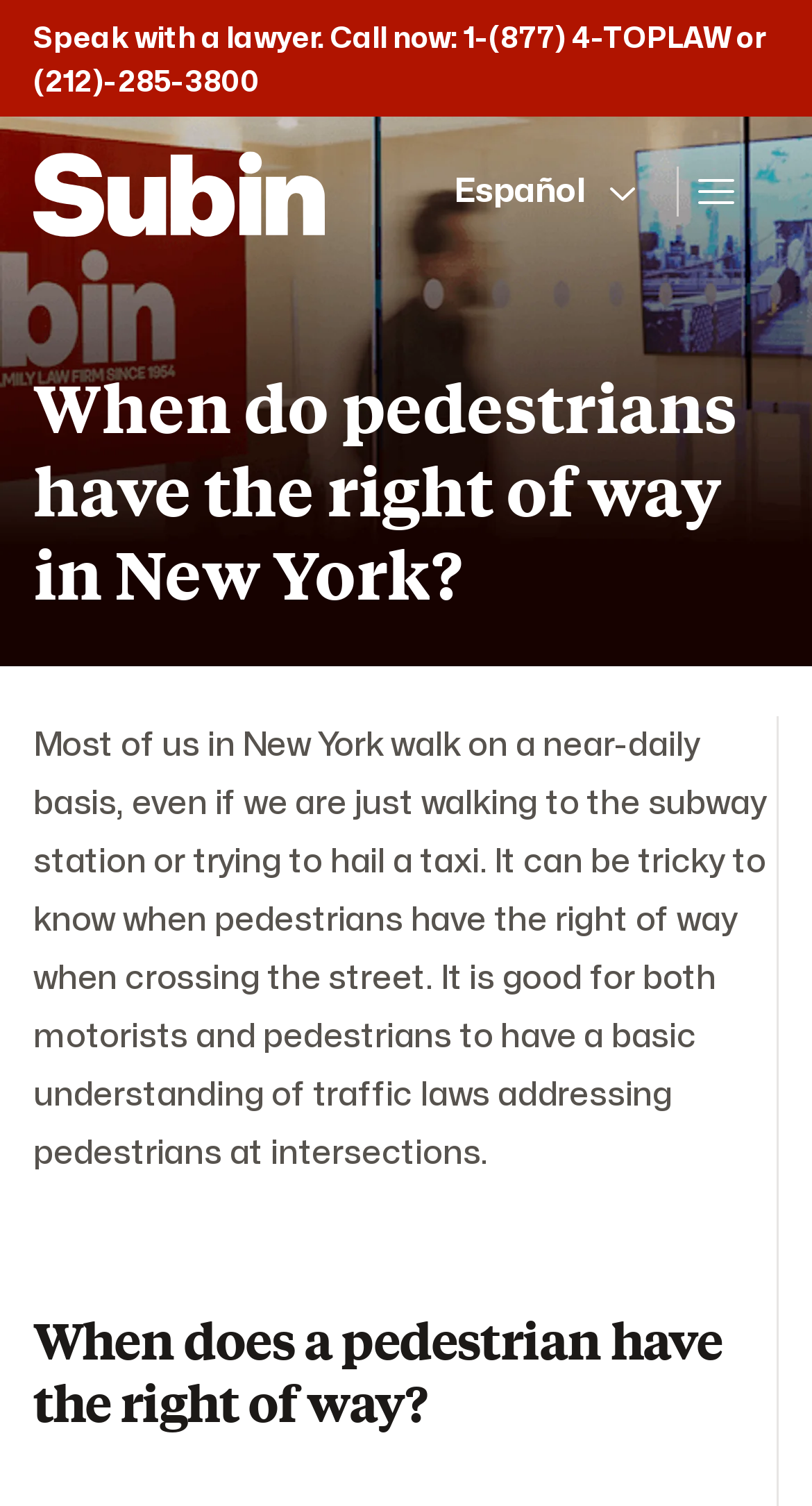Identify and provide the main heading of the webpage.

When do pedestrians have the right of way in New York?